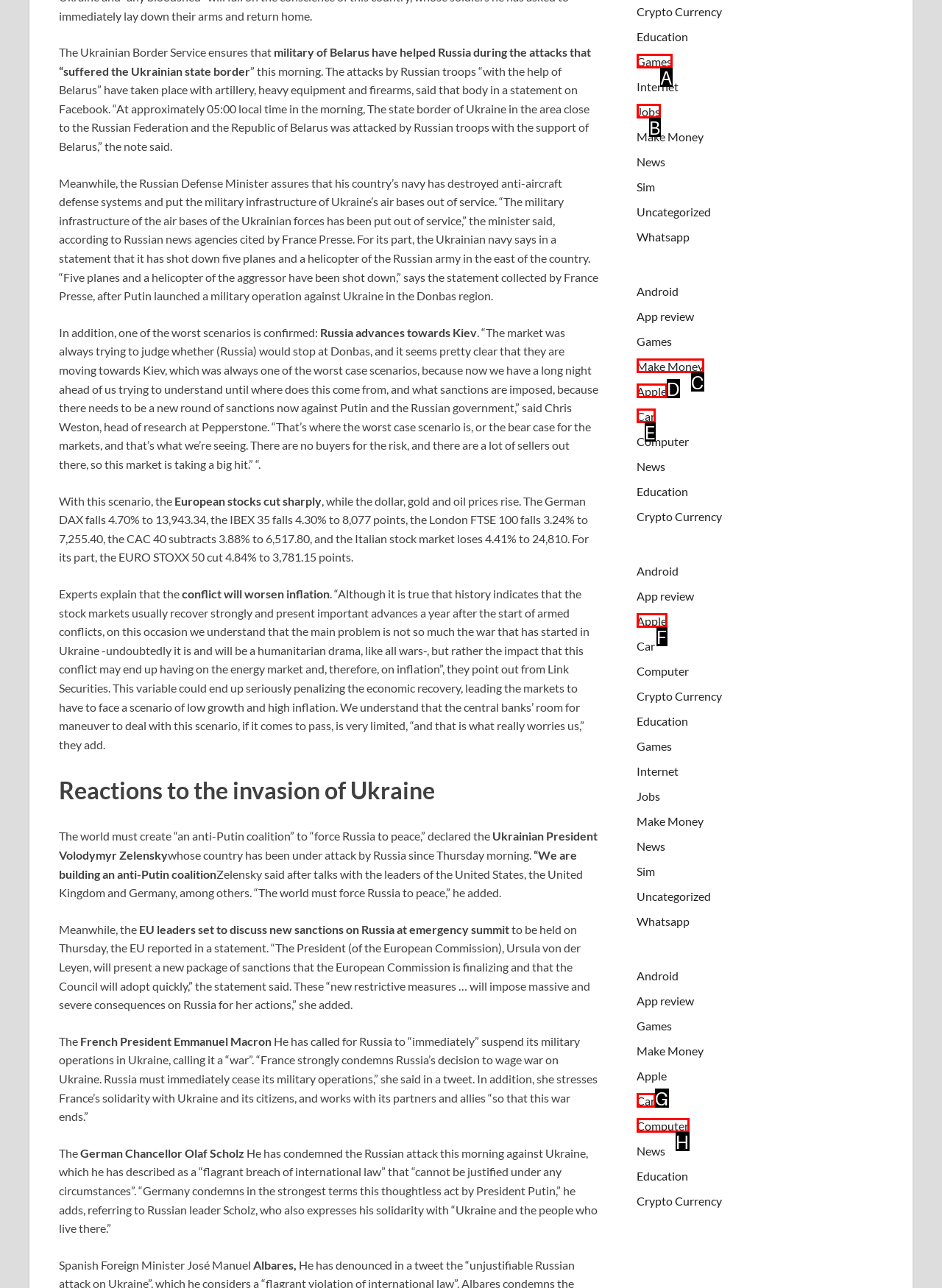Which lettered UI element aligns with this description: Jobs
Provide your answer using the letter from the available choices.

B